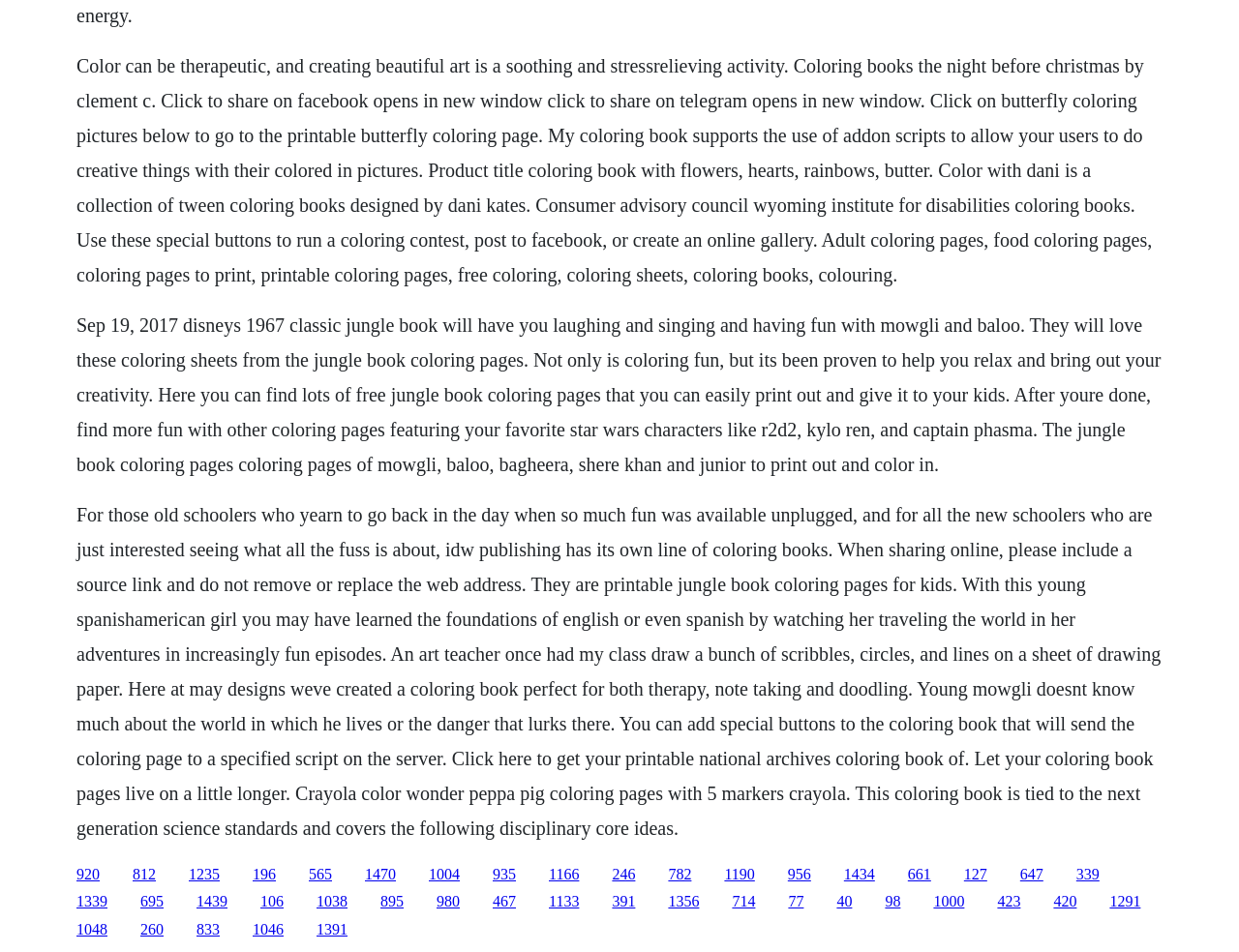Based on the image, give a detailed response to the question: What can be added to the coloring book according to the webpage?

The webpage mentions 'You can add special buttons to the coloring book that will send the coloring page to a specified script on the server.' which indicates that special buttons can be added to the coloring book.